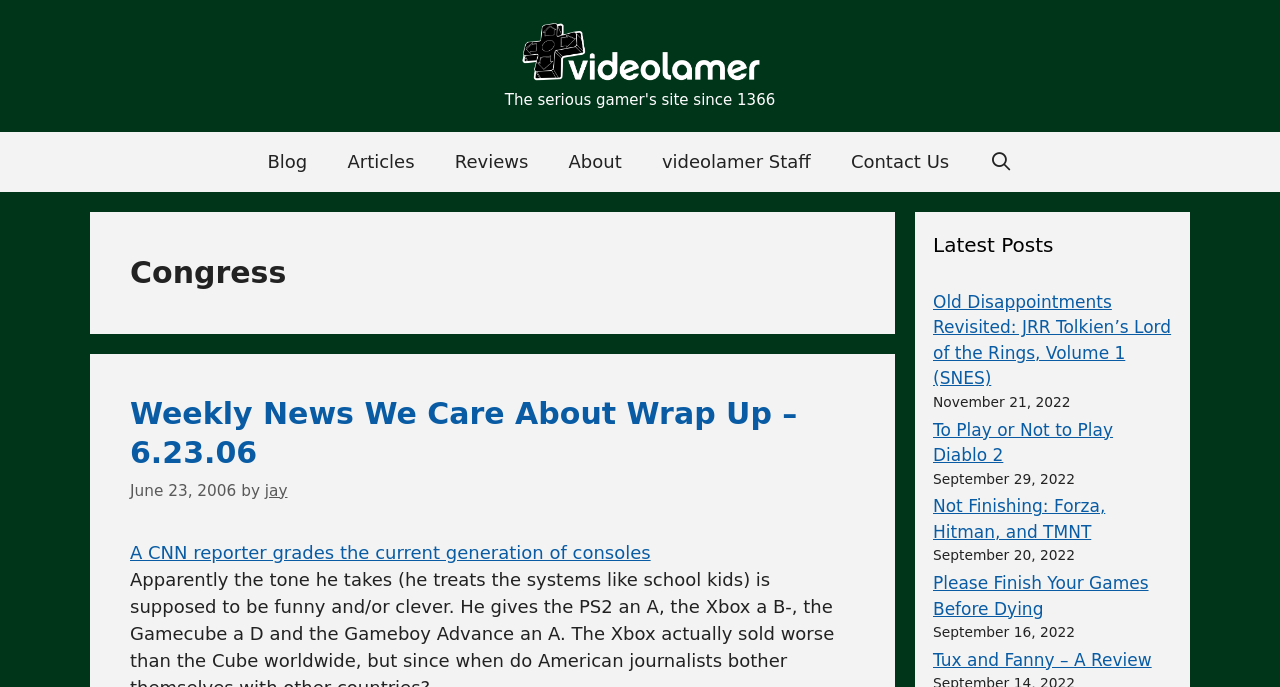What is the date of the latest post?
Ensure your answer is thorough and detailed.

The date of the latest post can be found in the 'Latest Posts' section, which contains a time element with the text 'November 21, 2022'.